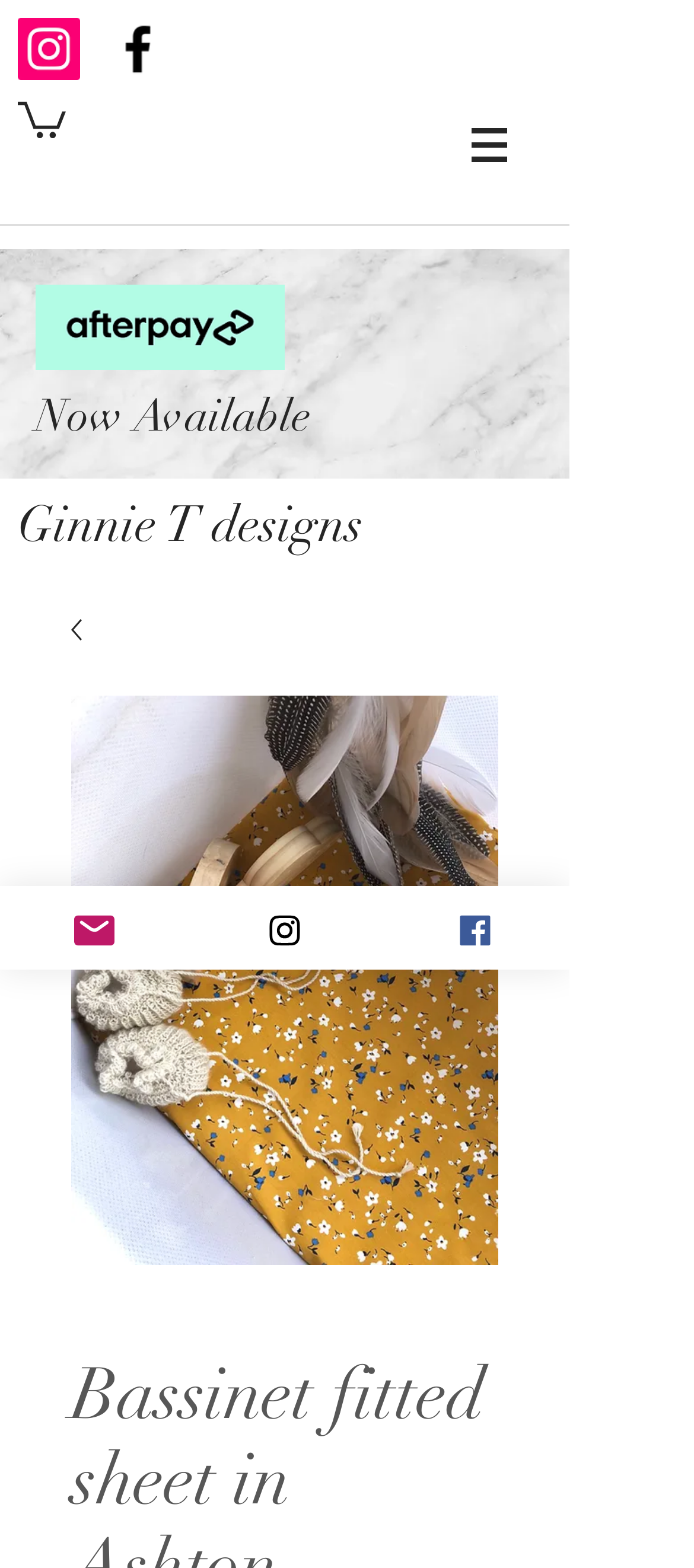What is the text above the bassinet fitted sheet image?
Answer the question with just one word or phrase using the image.

Now Available